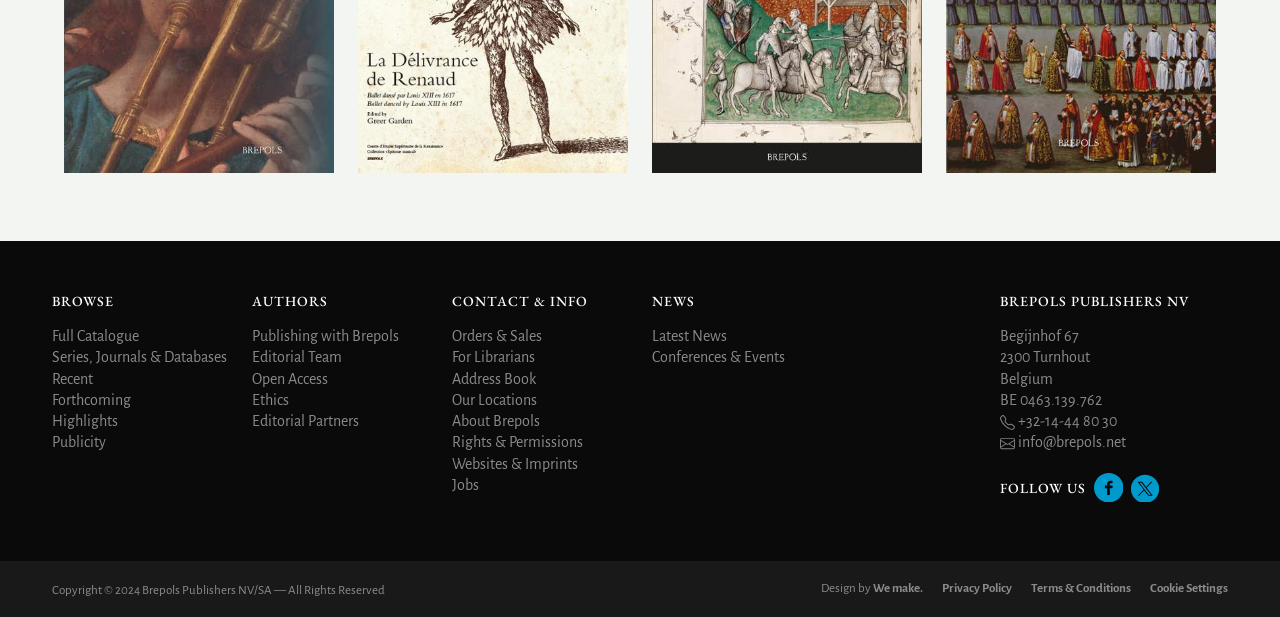Identify the bounding box coordinates for the UI element described as follows: title="Facebook". Use the format (top-left x, top-left y, bottom-right x, bottom-right y) and ensure all values are floating point numbers between 0 and 1.

[0.854, 0.793, 0.878, 0.819]